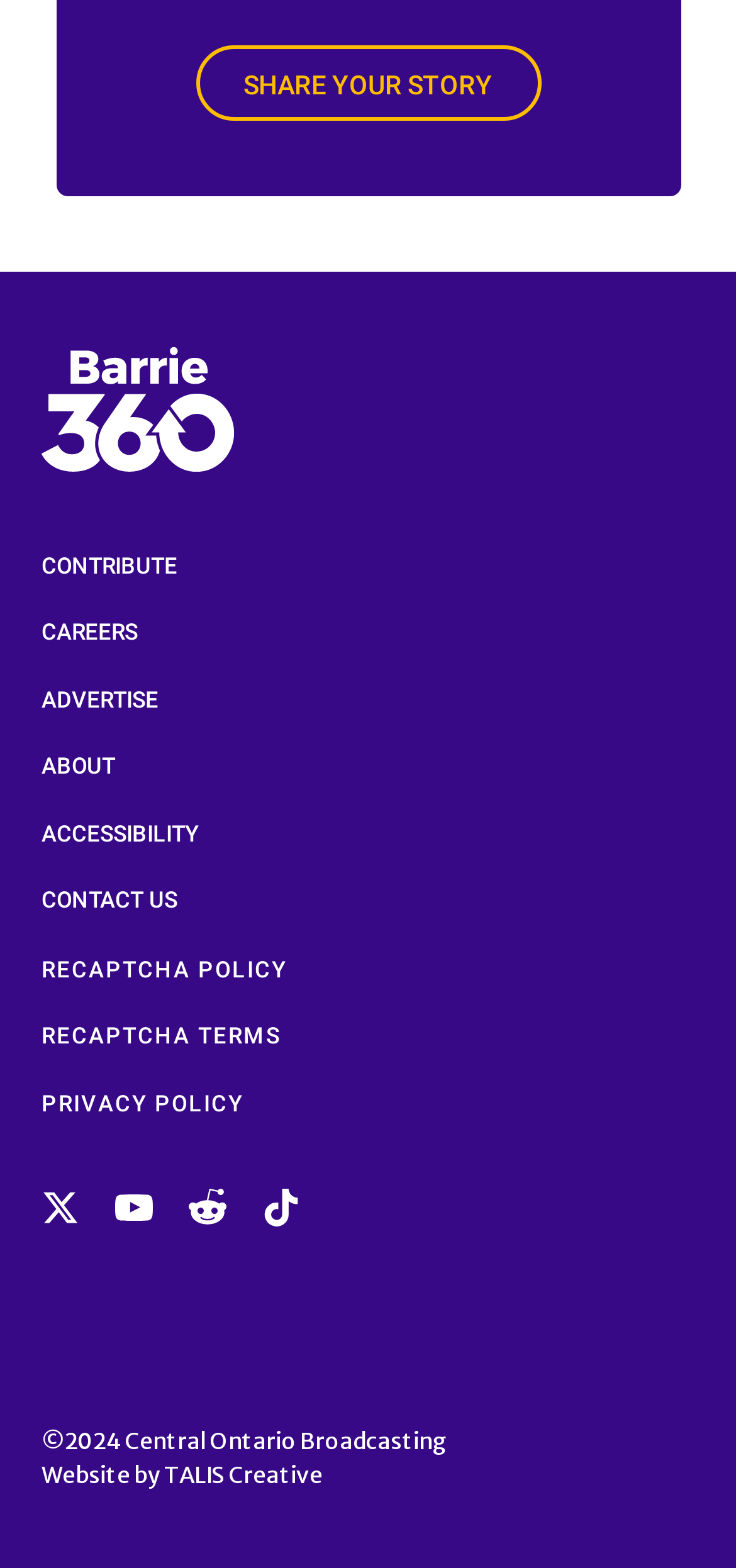Identify the bounding box coordinates for the element you need to click to achieve the following task: "Click on SHARE YOUR STORY". Provide the bounding box coordinates as four float numbers between 0 and 1, in the form [left, top, right, bottom].

[0.265, 0.029, 0.735, 0.077]